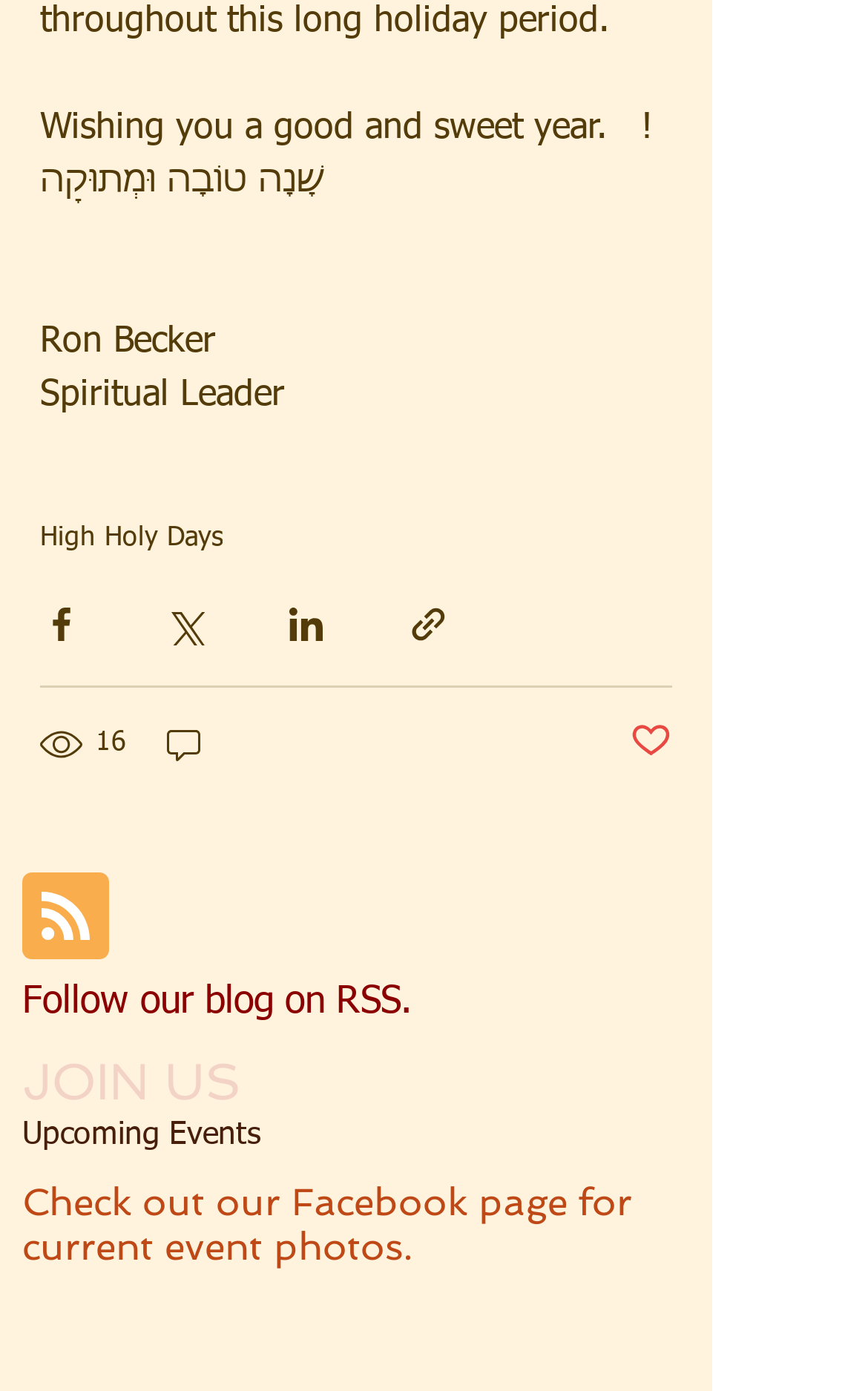Could you locate the bounding box coordinates for the section that should be clicked to accomplish this task: "View property details on LU5".

None